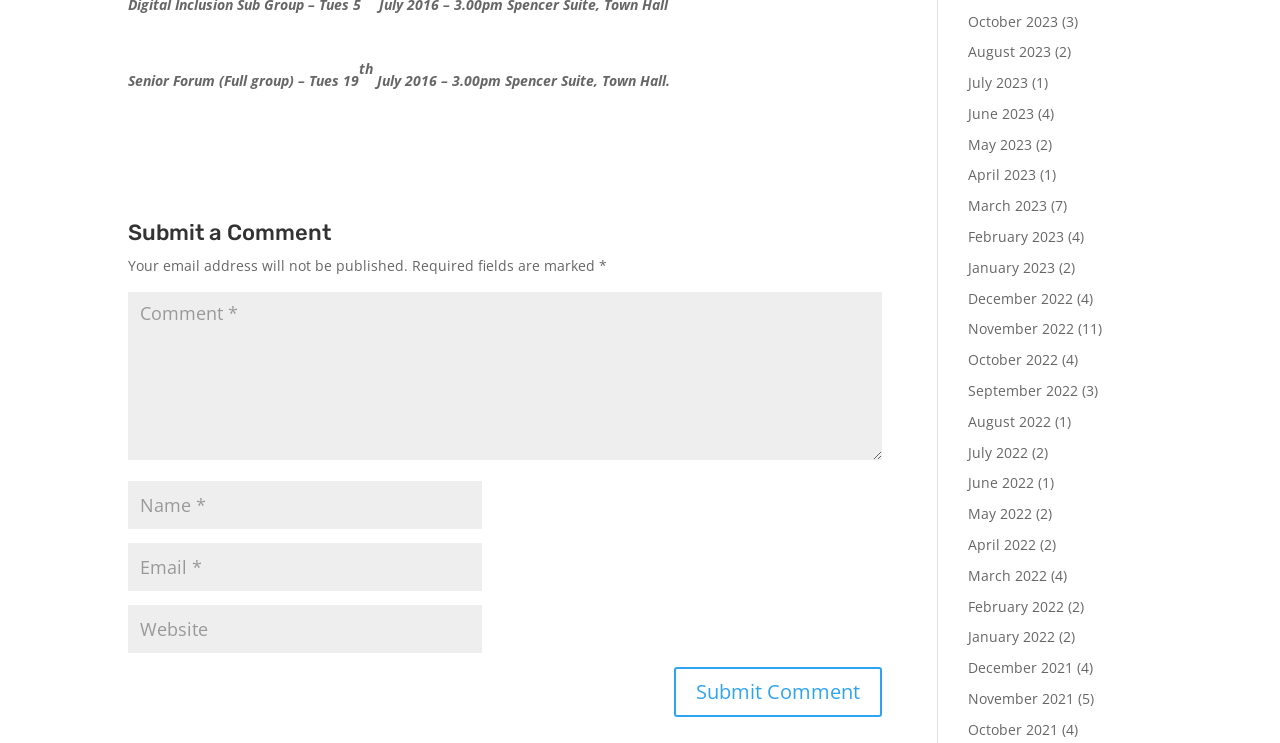Provide a one-word or brief phrase answer to the question:
What is the purpose of the 'Submit a Comment' section?

To submit a comment